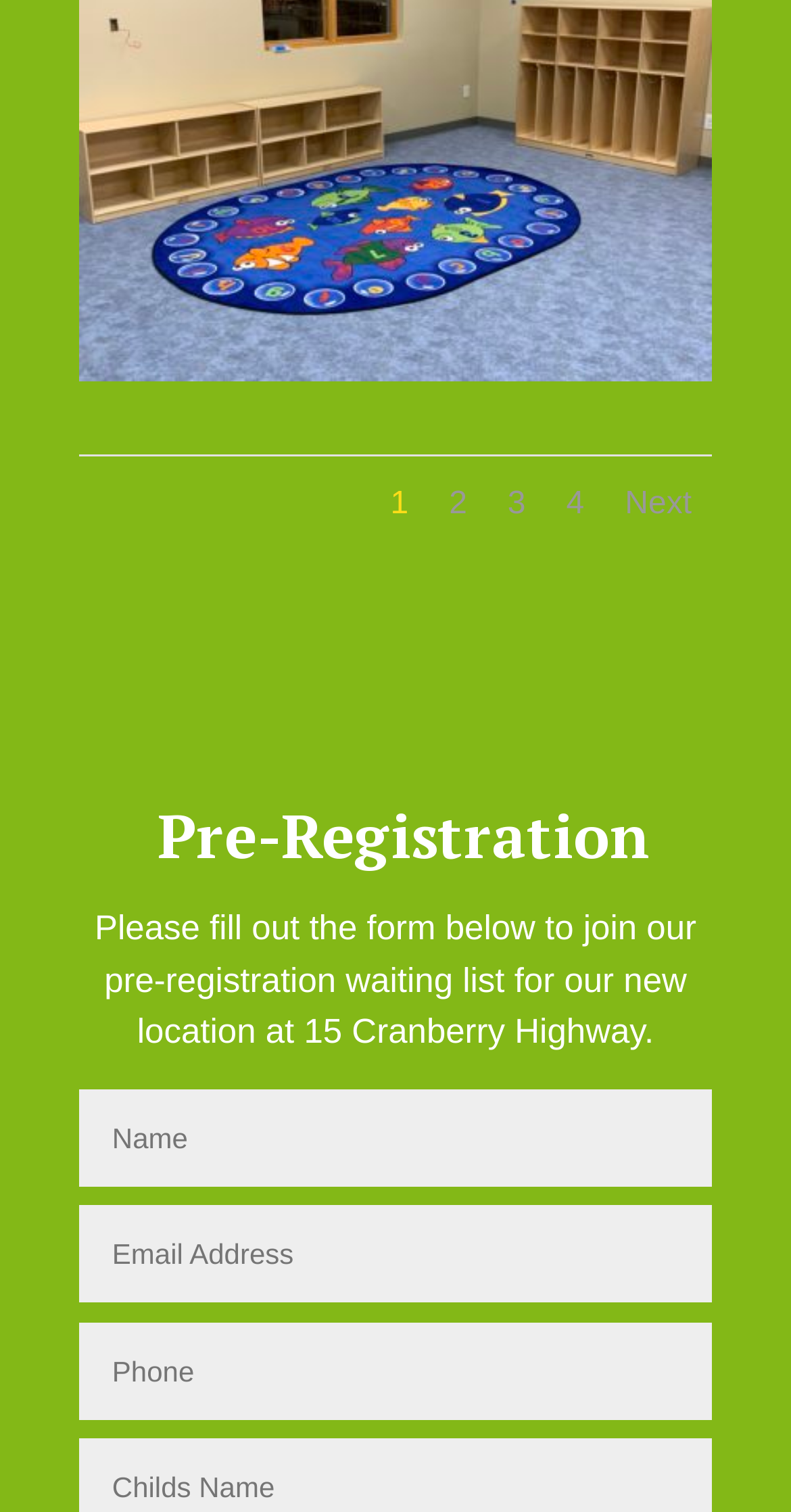Provide a short, one-word or phrase answer to the question below:
Is the first textbox required?

No